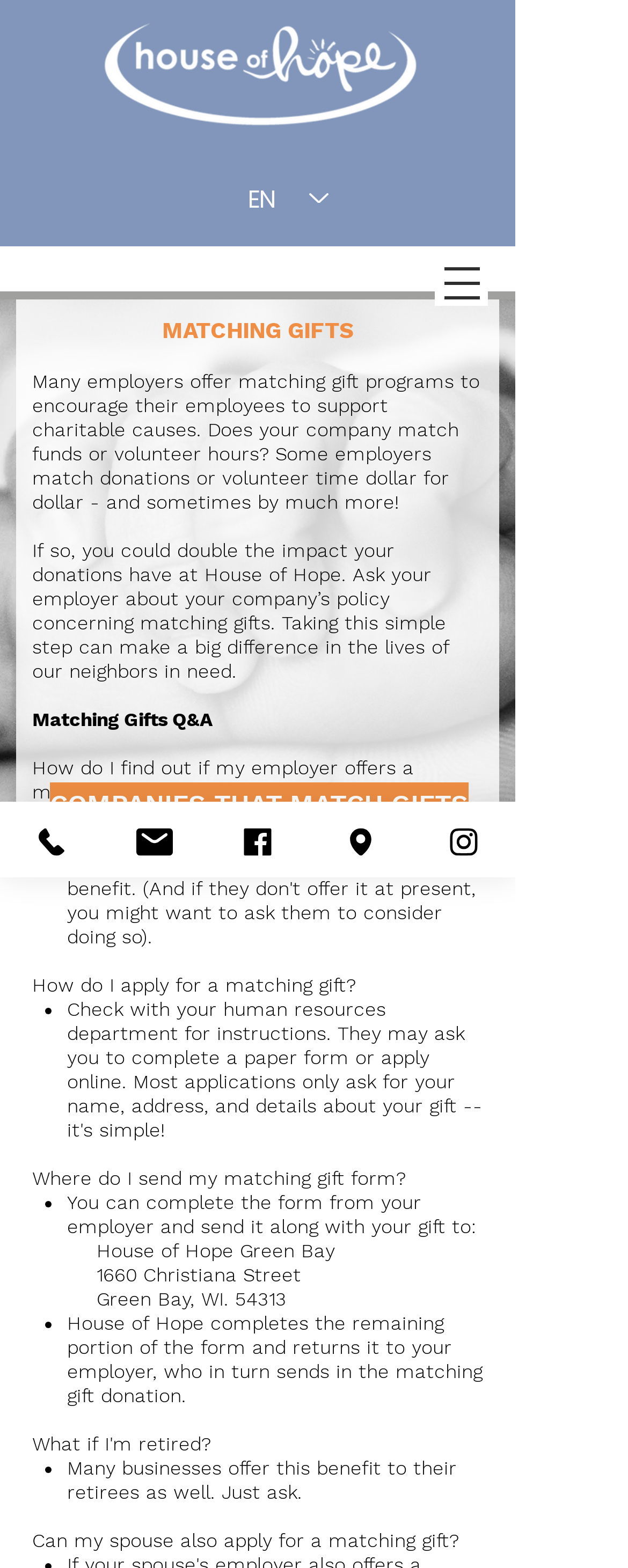How can I find out if my employer offers a matching gift program?
Based on the screenshot, respond with a single word or phrase.

Check the list